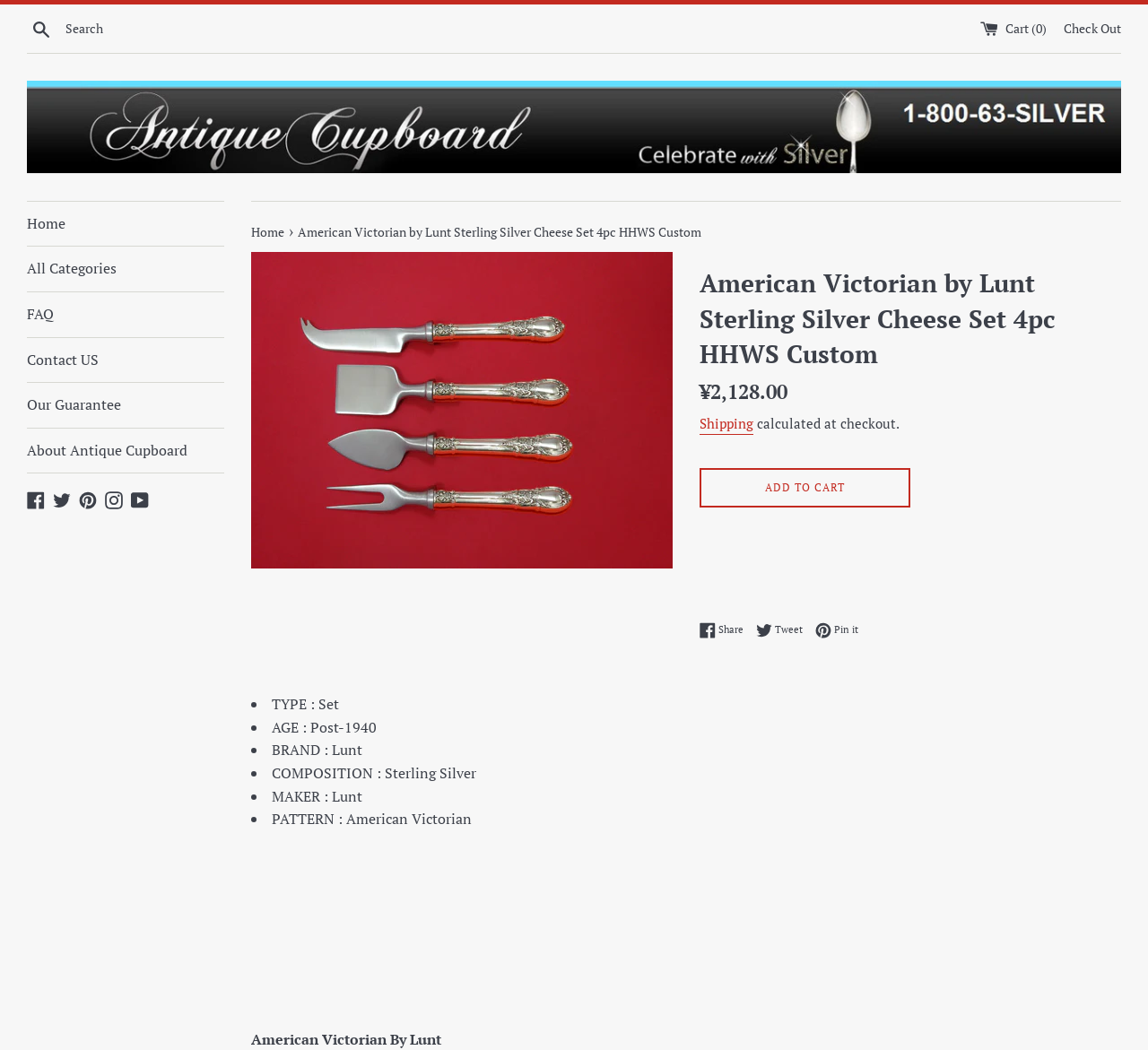Determine the bounding box coordinates of the element that should be clicked to execute the following command: "Check out".

[0.927, 0.018, 0.977, 0.035]